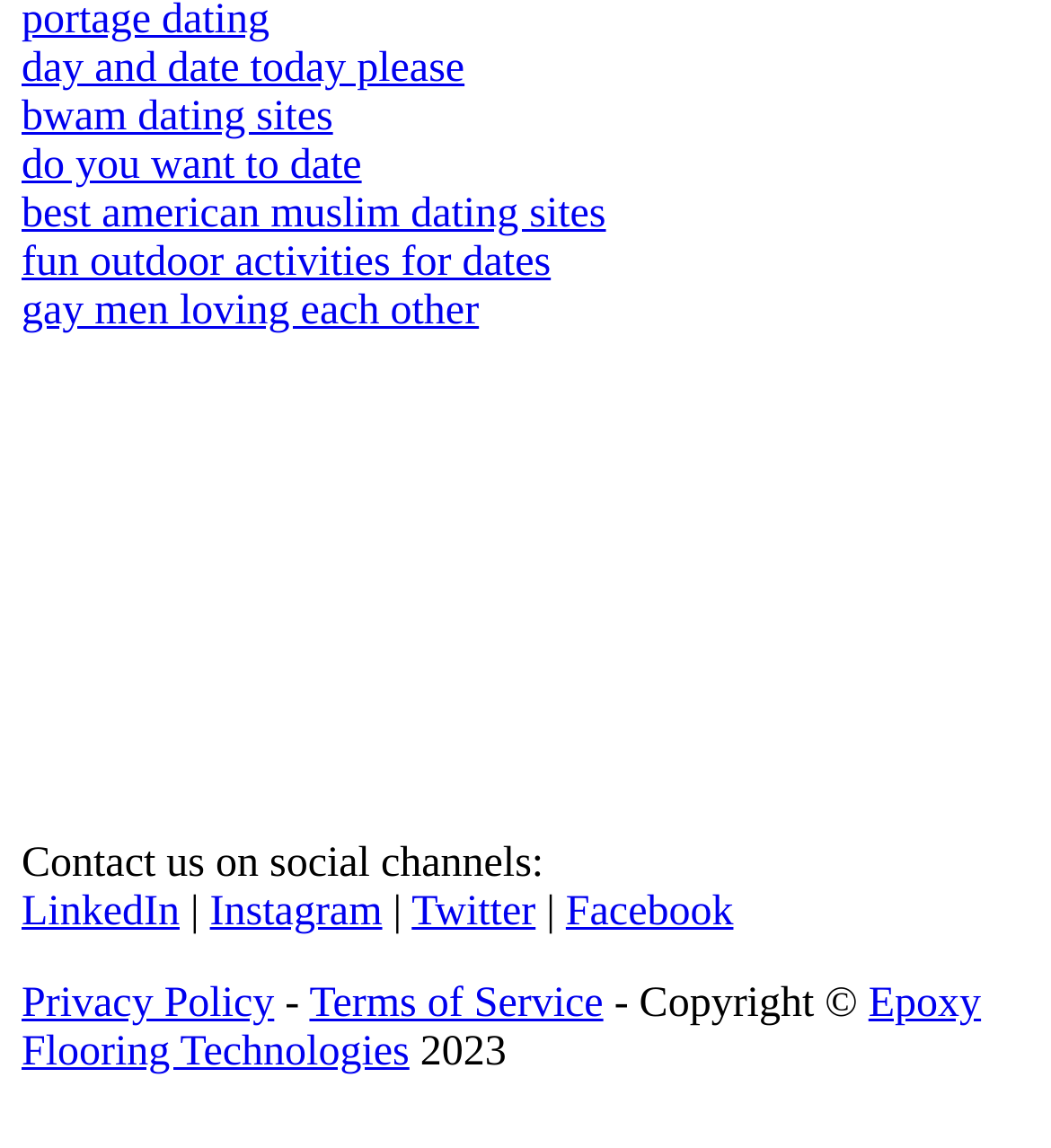Please give the bounding box coordinates of the area that should be clicked to fulfill the following instruction: "go to the Instagram page". The coordinates should be in the format of four float numbers from 0 to 1, i.e., [left, top, right, bottom].

[0.2, 0.775, 0.364, 0.815]